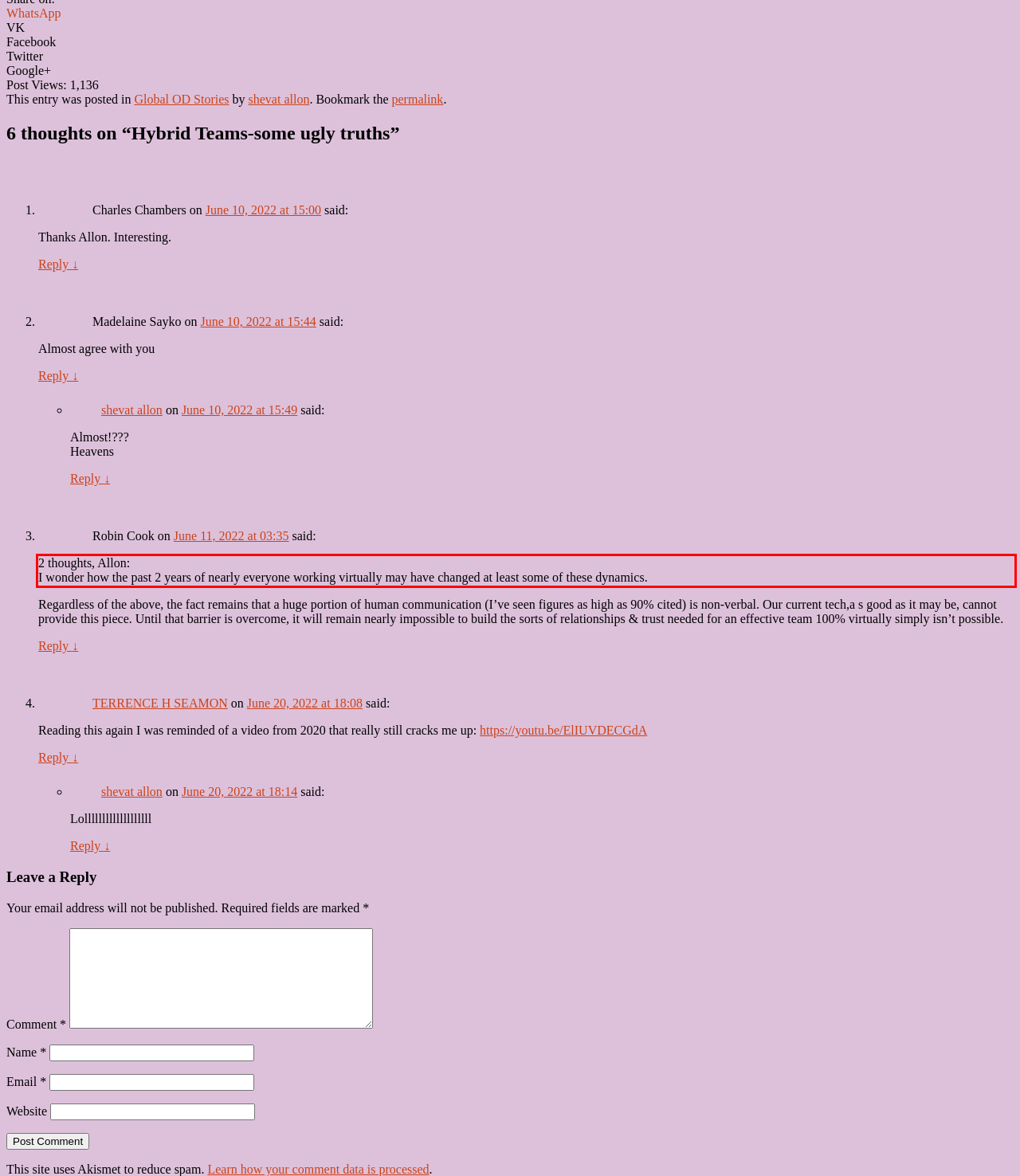Using OCR, extract the text content found within the red bounding box in the given webpage screenshot.

2 thoughts, Allon: I wonder how the past 2 years of nearly everyone working virtually may have changed at least some of these dynamics.